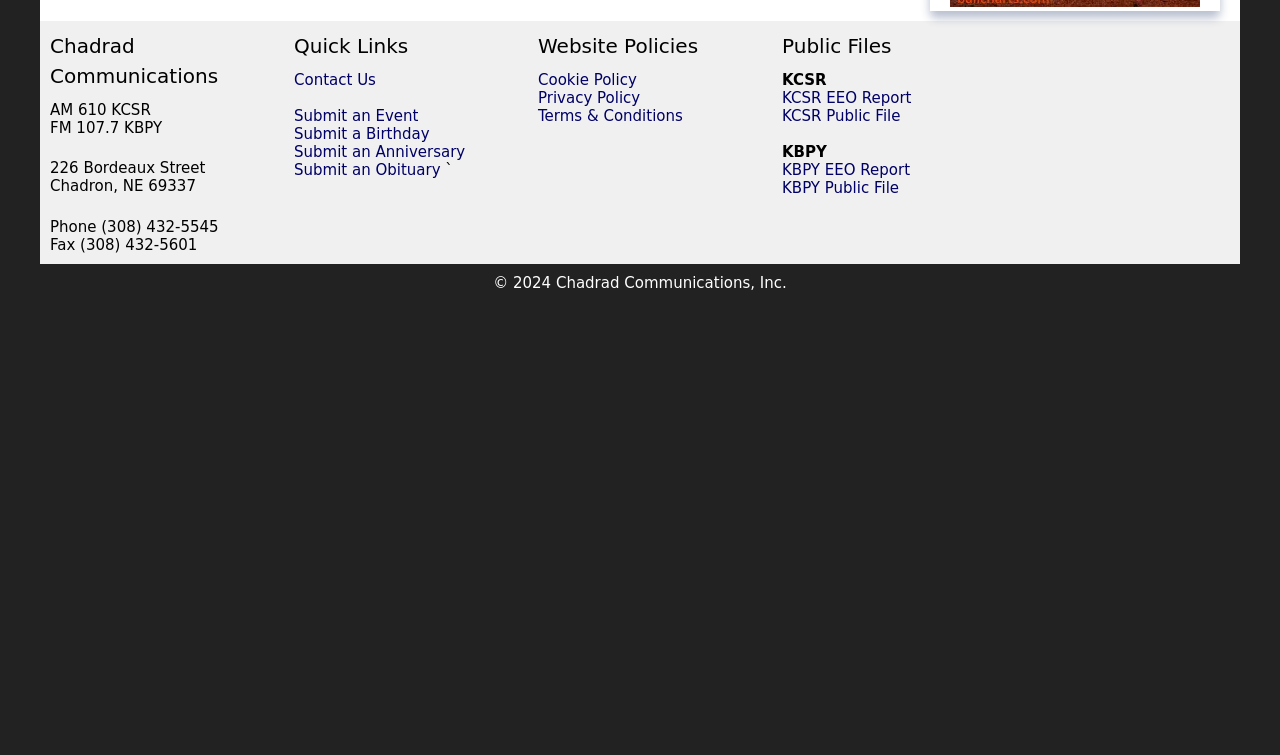Analyze the image and provide a detailed answer to the question: What is the company name?

The company name can be found in the heading element 'Chadrad Communications' at the top of the webpage, which is likely to be the main heading of the company's website.